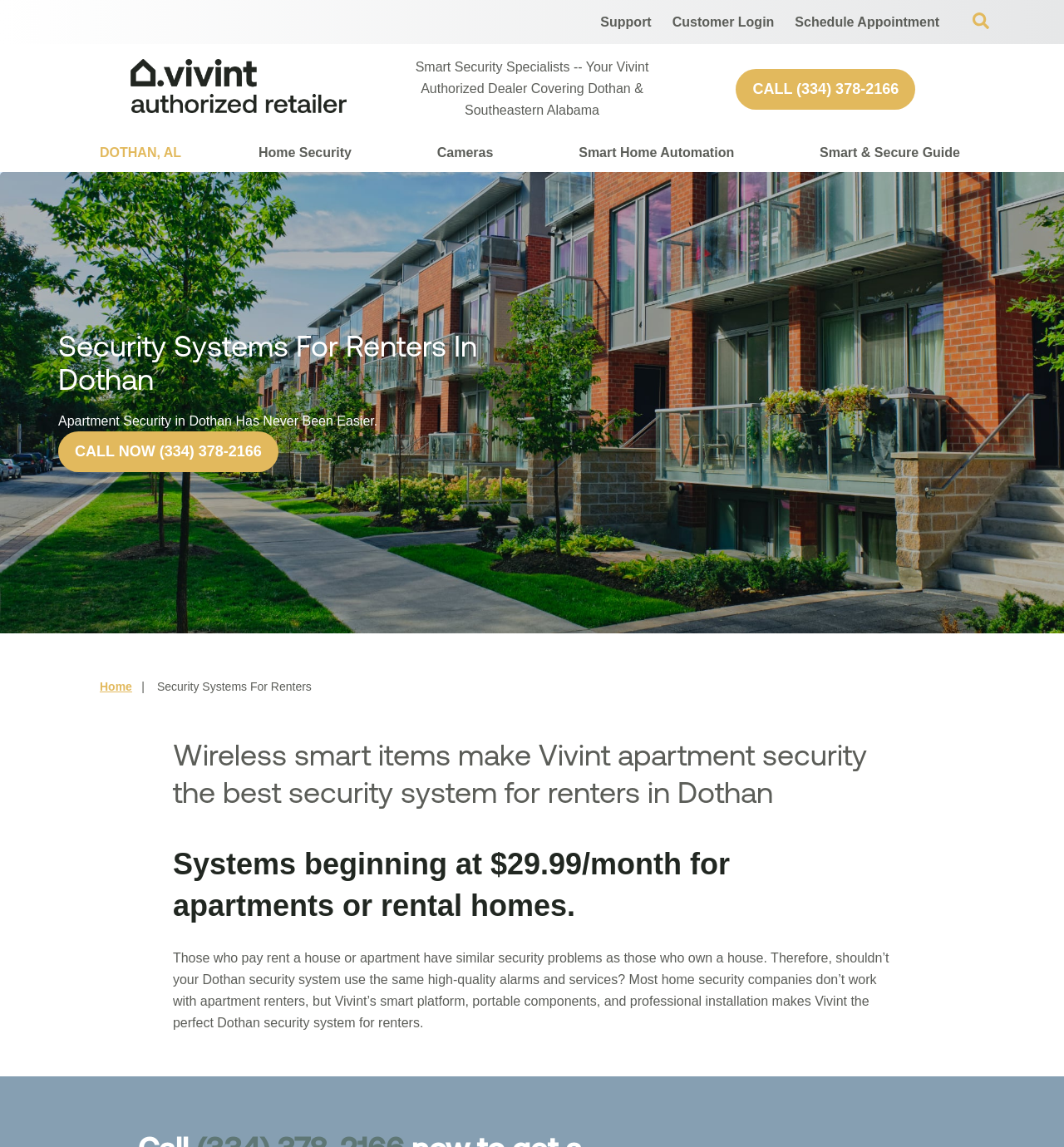Please determine and provide the text content of the webpage's heading.

Wireless smart items make Vivint apartment security the best security system for renters in Dothan